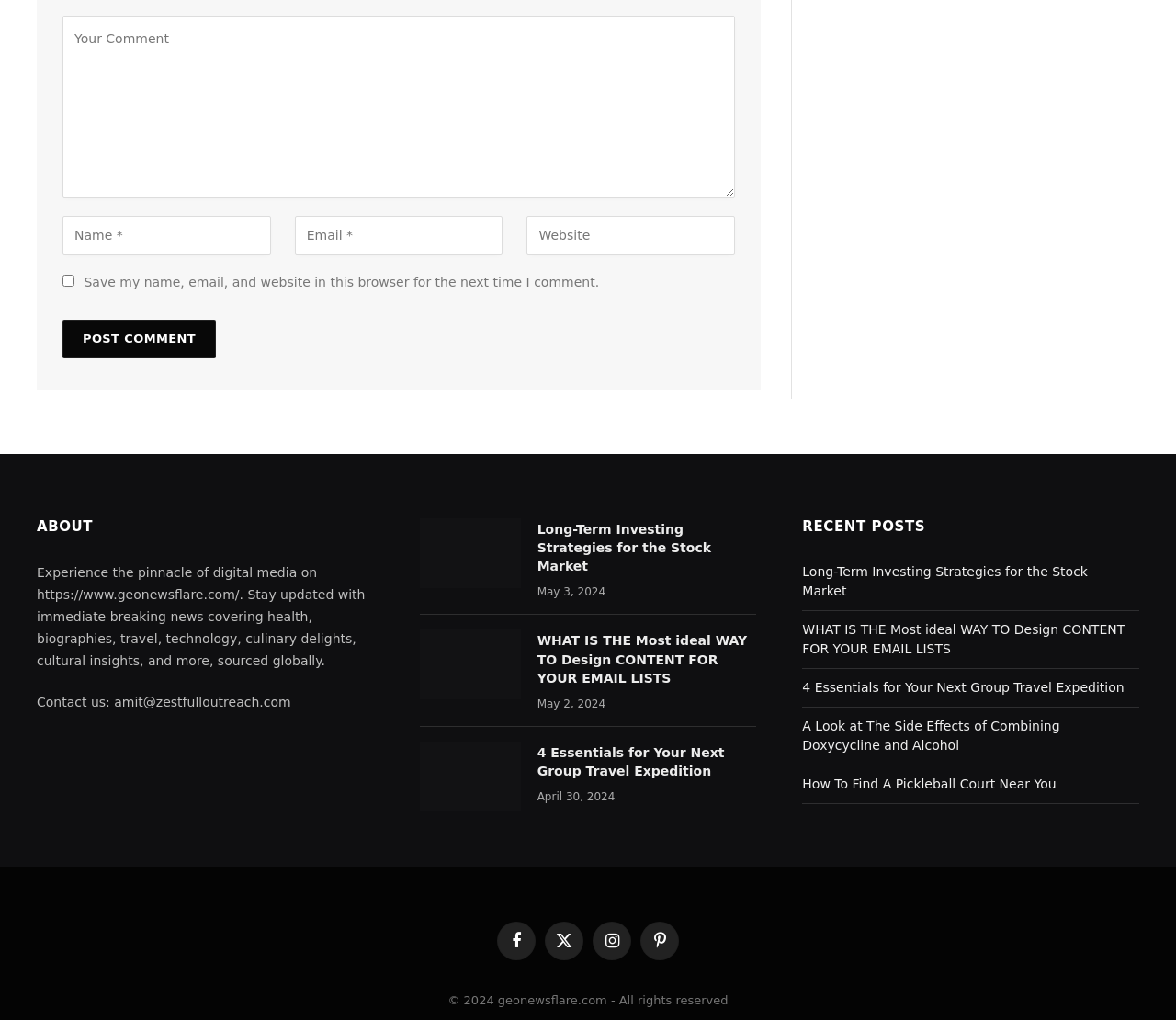Determine the bounding box coordinates of the region that needs to be clicked to achieve the task: "Read the article 'Long-Term Investing Strategies for the Stock Market'".

[0.357, 0.509, 0.443, 0.577]